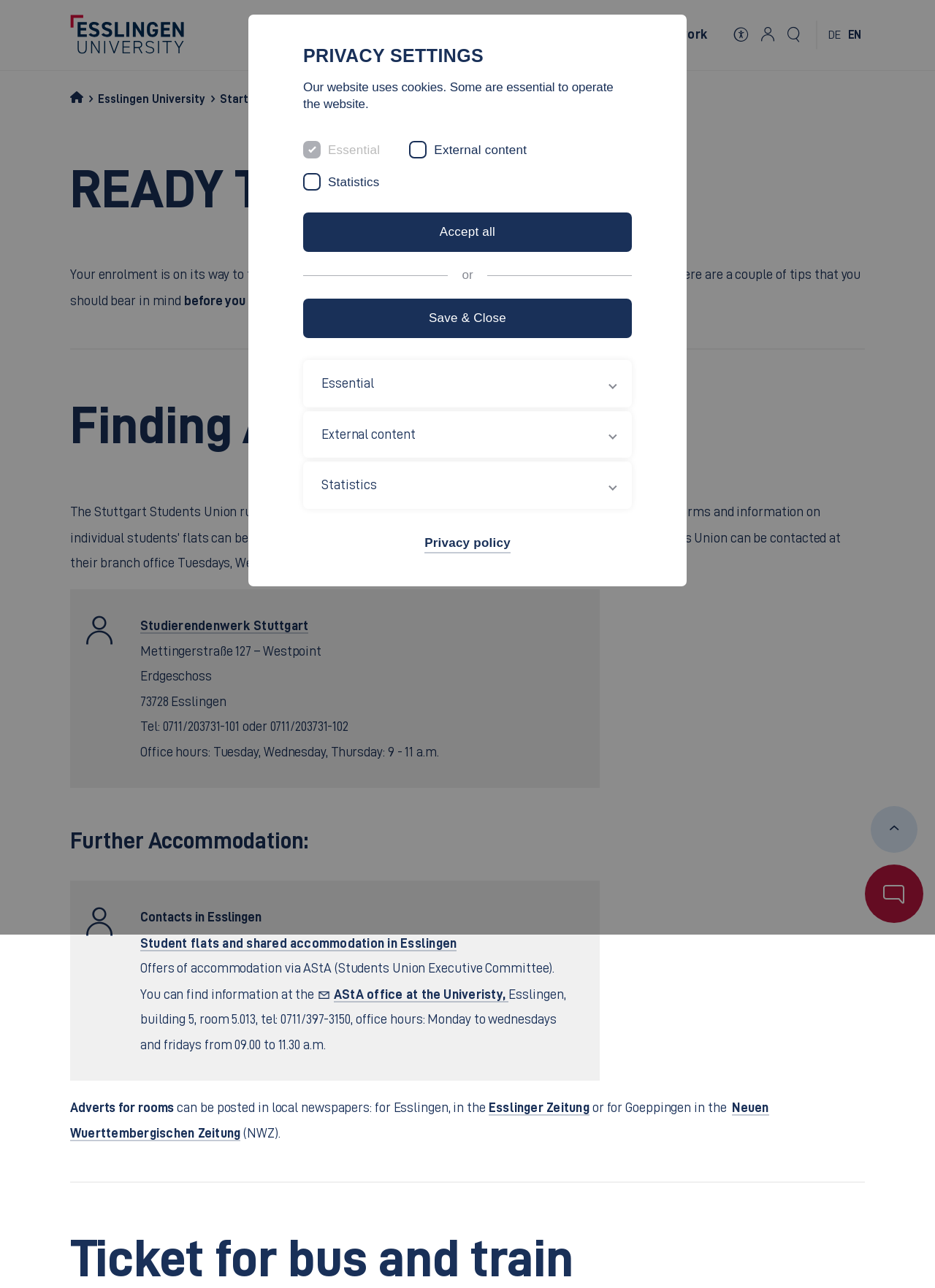Answer the following inquiry with a single word or phrase:
What is the name of the newspaper for Goeppingen?

Neuen Wuerttembergischen Zeitung